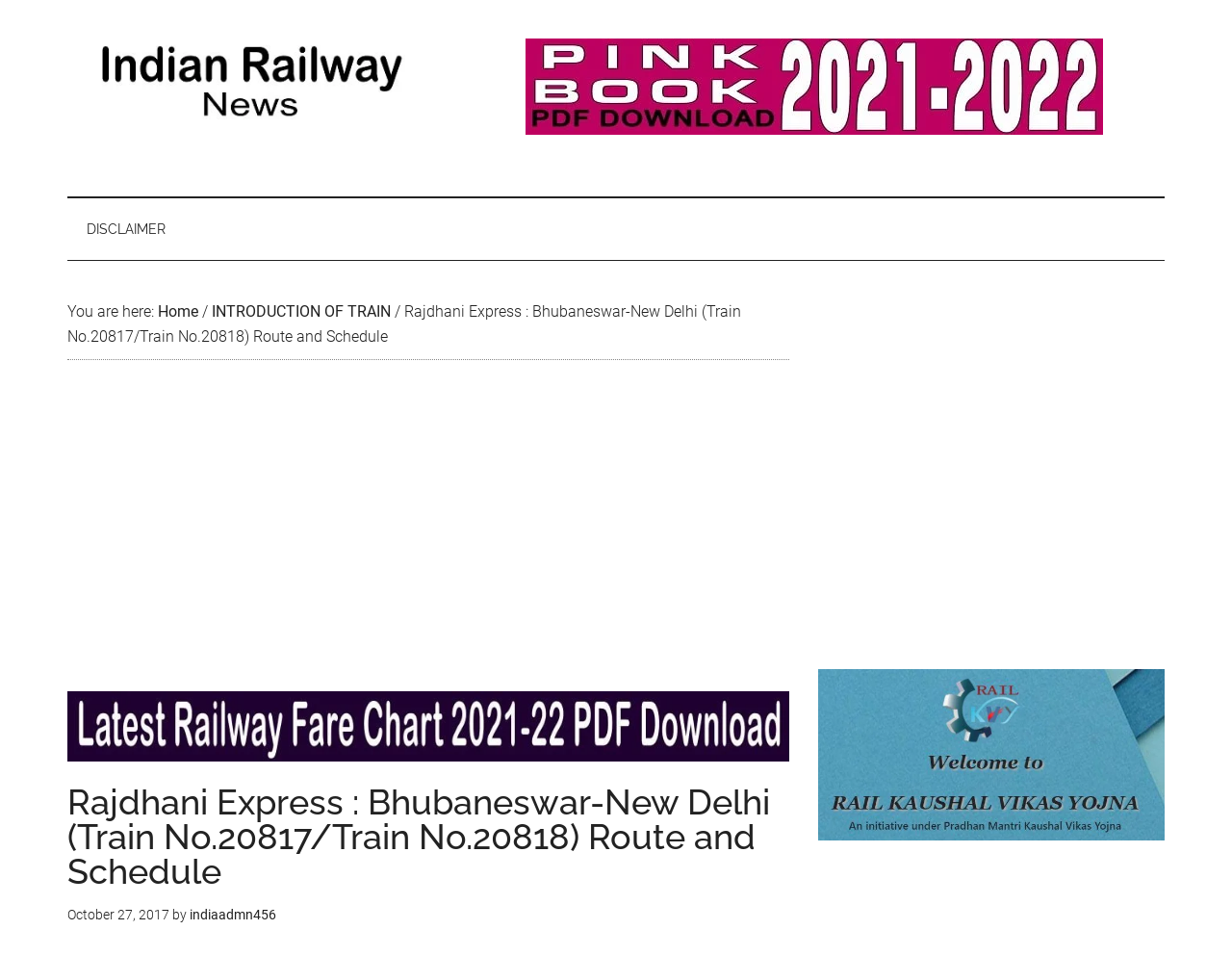Answer this question in one word or a short phrase: What is the date of the webpage publication?

October 27, 2017